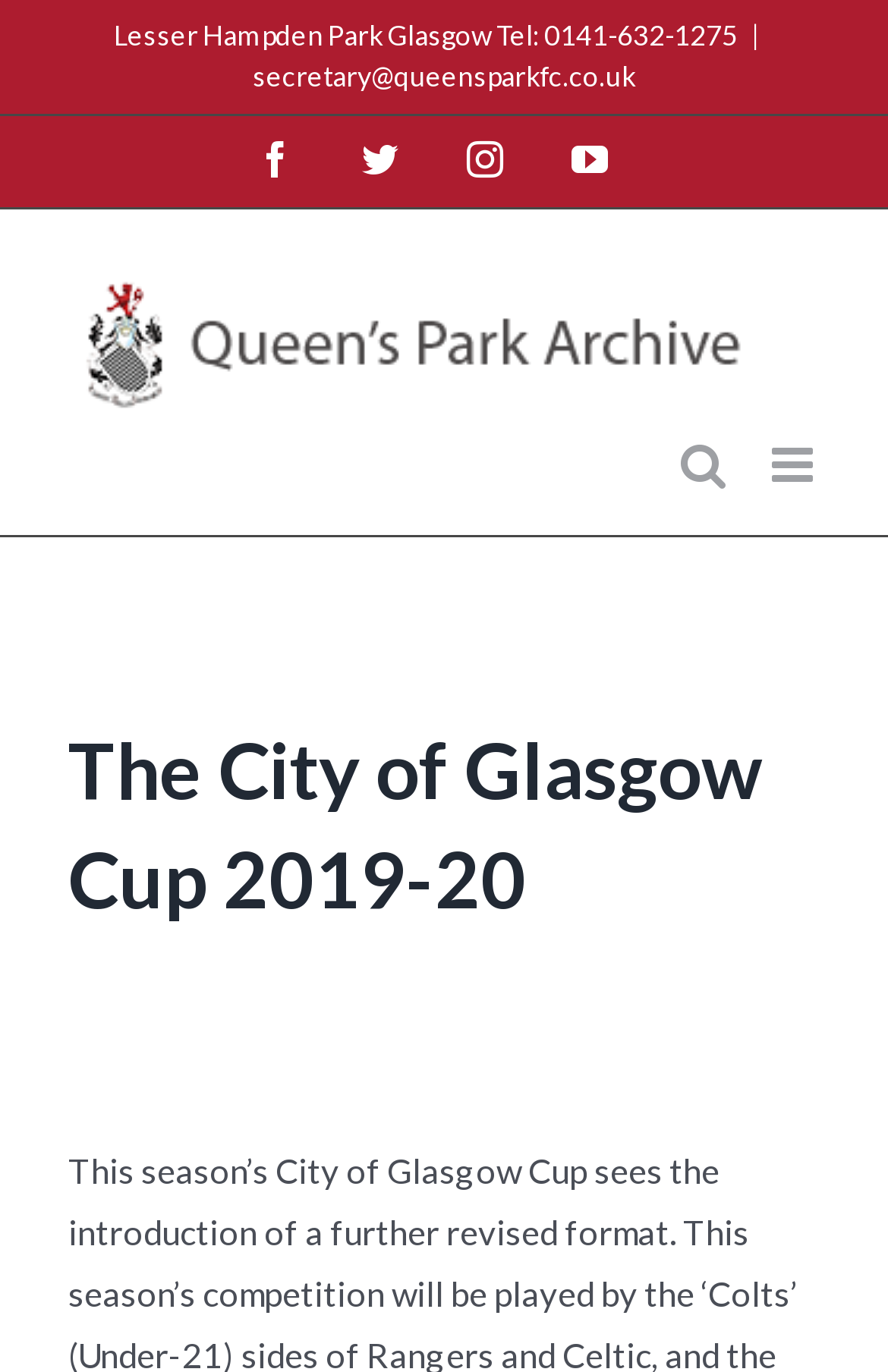Locate the bounding box coordinates of the clickable area to execute the instruction: "Visit Facebook page". Provide the coordinates as four float numbers between 0 and 1, represented as [left, top, right, bottom].

[0.29, 0.103, 0.331, 0.13]